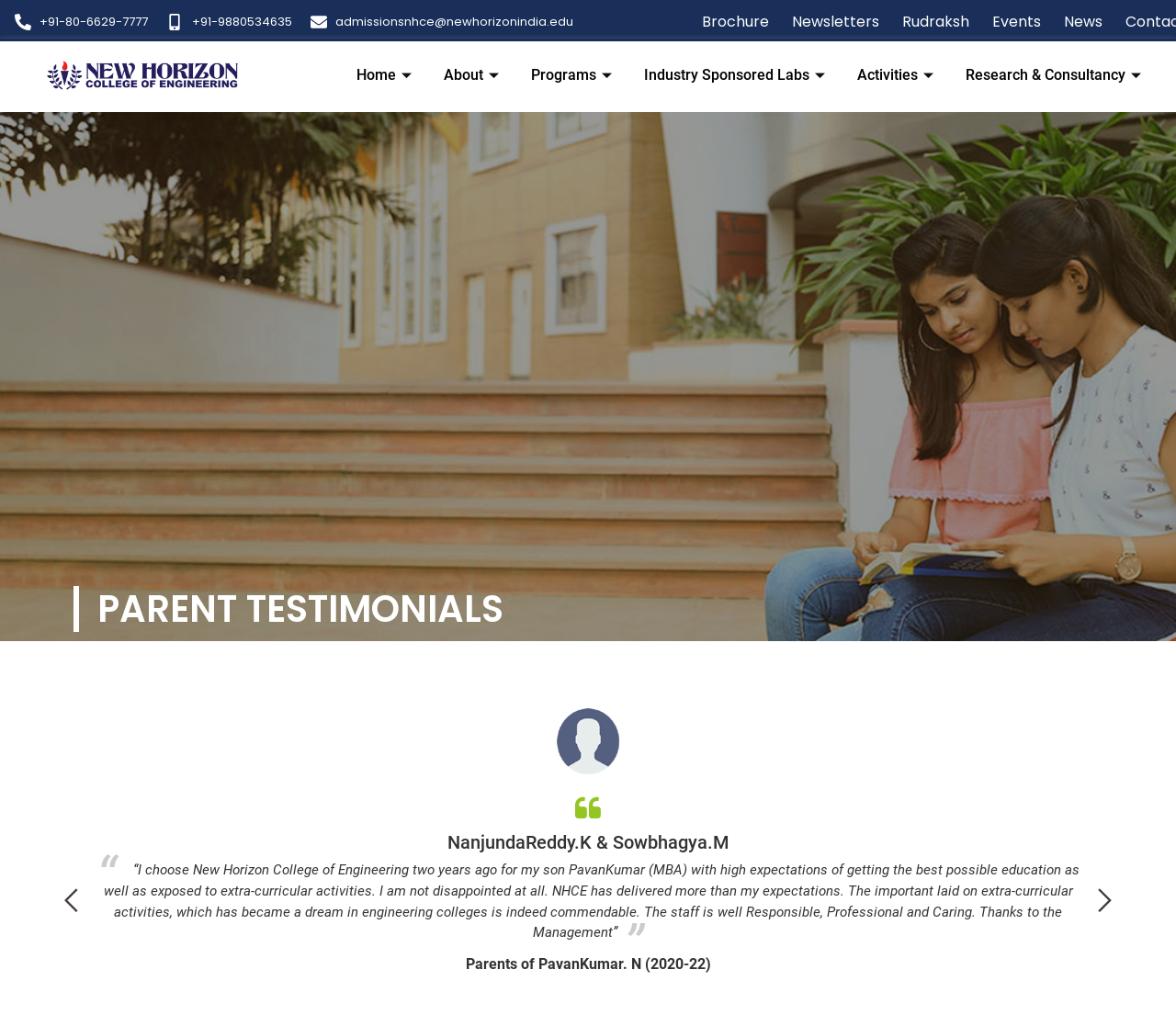Identify the bounding box coordinates of the clickable section necessary to follow the following instruction: "View the next testimonials". The coordinates should be presented as four float numbers from 0 to 1, i.e., [left, top, right, bottom].

[0.934, 0.866, 0.945, 0.889]